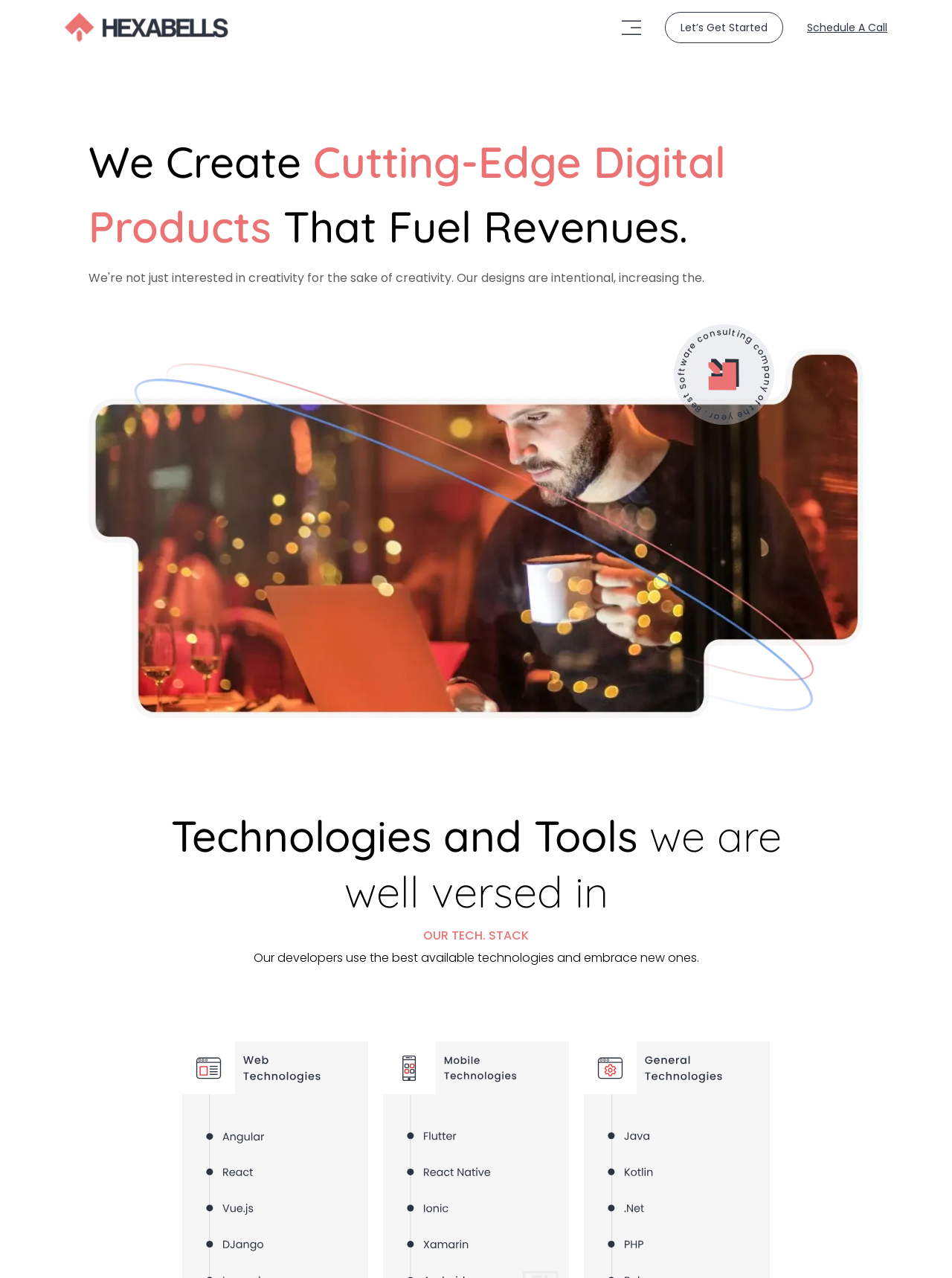Describe the webpage in detail, including text, images, and layout.

The webpage is about Hexabells, a company that specializes in AI, Machine Learning, and Predictive Analytics. At the top left corner, there is a Hexabells logo, which is a link. Next to it, on the right, there is a button with an image. Further to the right, there are two links, "Let's Get Started" and "Schedule A Call".

Below the top section, there is a prominent heading that reads, "We Create Cutting-Edge Digital Products That Fuel Revenues." To the right of this heading, there is an SVG element with a description of a creative development agency, accompanied by a text that says "company of the year. Best Software consulting". Above this text, there is a circle image.

On the left side of the page, there is a large banner image that takes up most of the vertical space. Below the banner, there is a heading that says, "Technologies and Tools we are well versed in". Underneath this heading, there is a text that reads, "OUR TECH. STACK", followed by a paragraph of text that describes the company's approach to technology.

Overall, the webpage appears to be a company's homepage, showcasing their expertise and services in AI, Machine Learning, and Predictive Analytics.